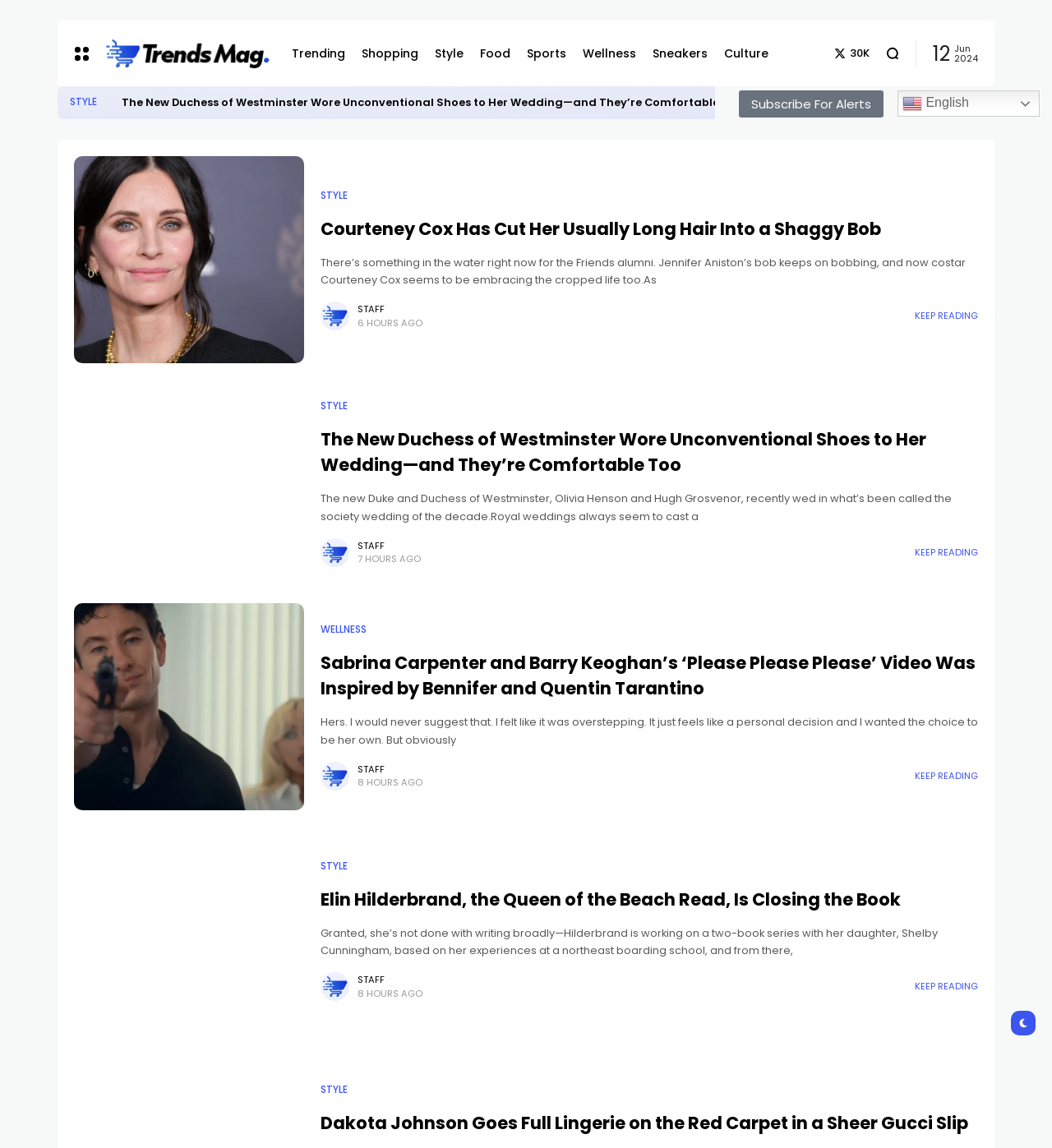Determine the bounding box coordinates for the area that should be clicked to carry out the following instruction: "Subscribe for alerts".

[0.702, 0.079, 0.84, 0.102]